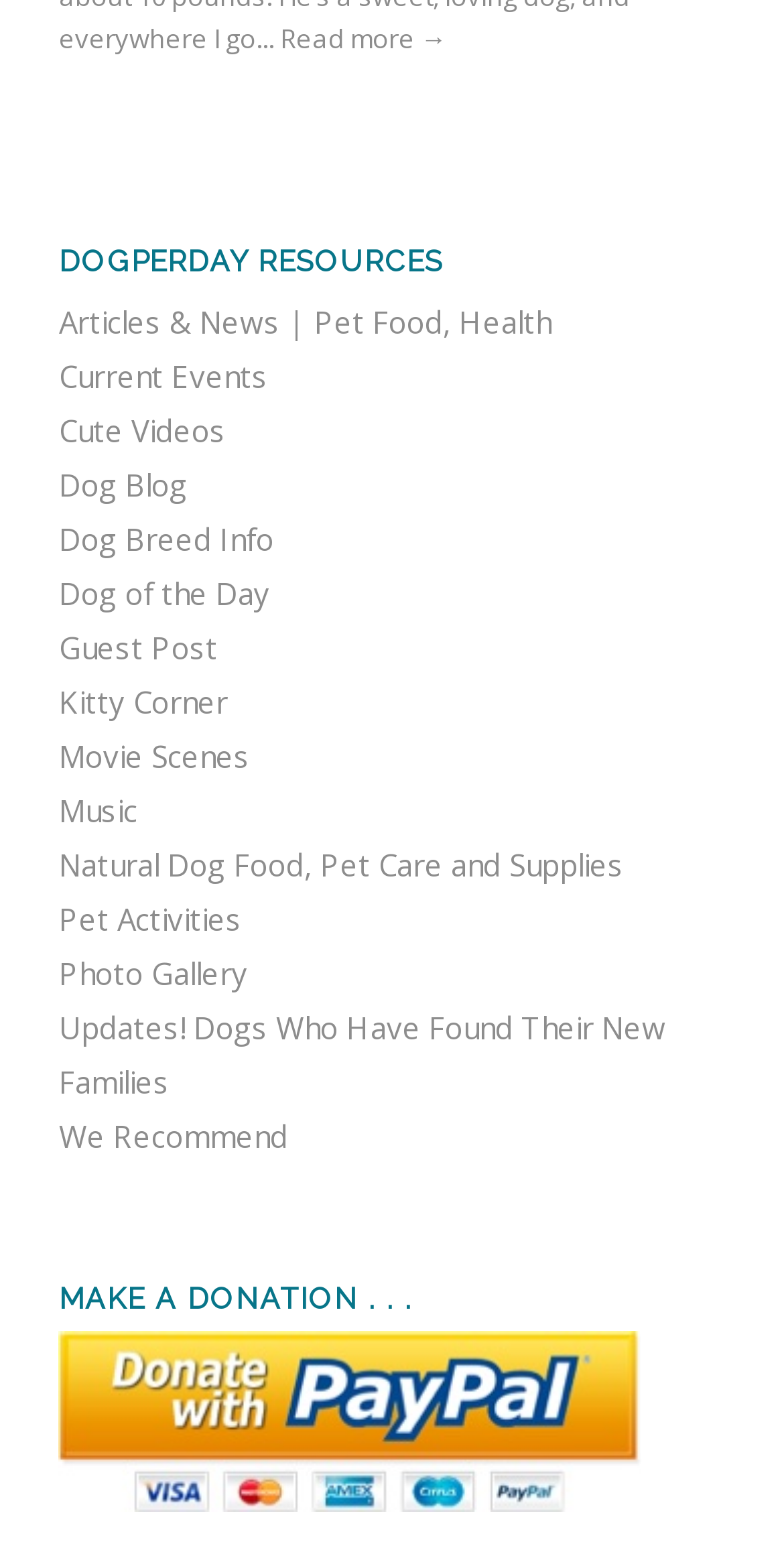How many ways can users engage with the website?
Please provide a comprehensive answer based on the visual information in the image.

The webpage provides various ways for users to engage with the website, including reading articles and news, watching cute videos, viewing photo galleries, and making donations, among others.